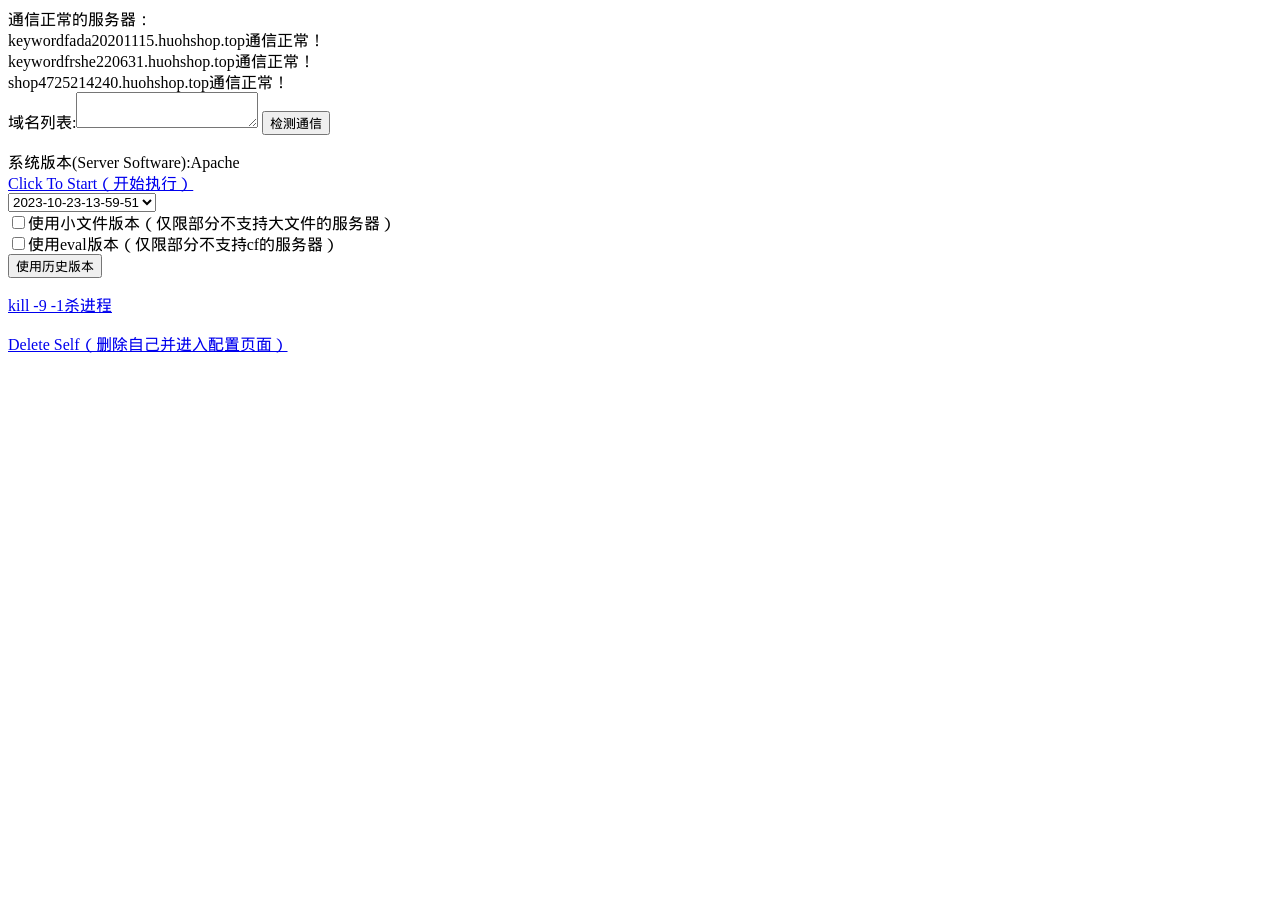Identify the bounding box coordinates for the UI element described as: "Delete Self（删除自己并进入配置页面）".

[0.006, 0.373, 0.225, 0.391]